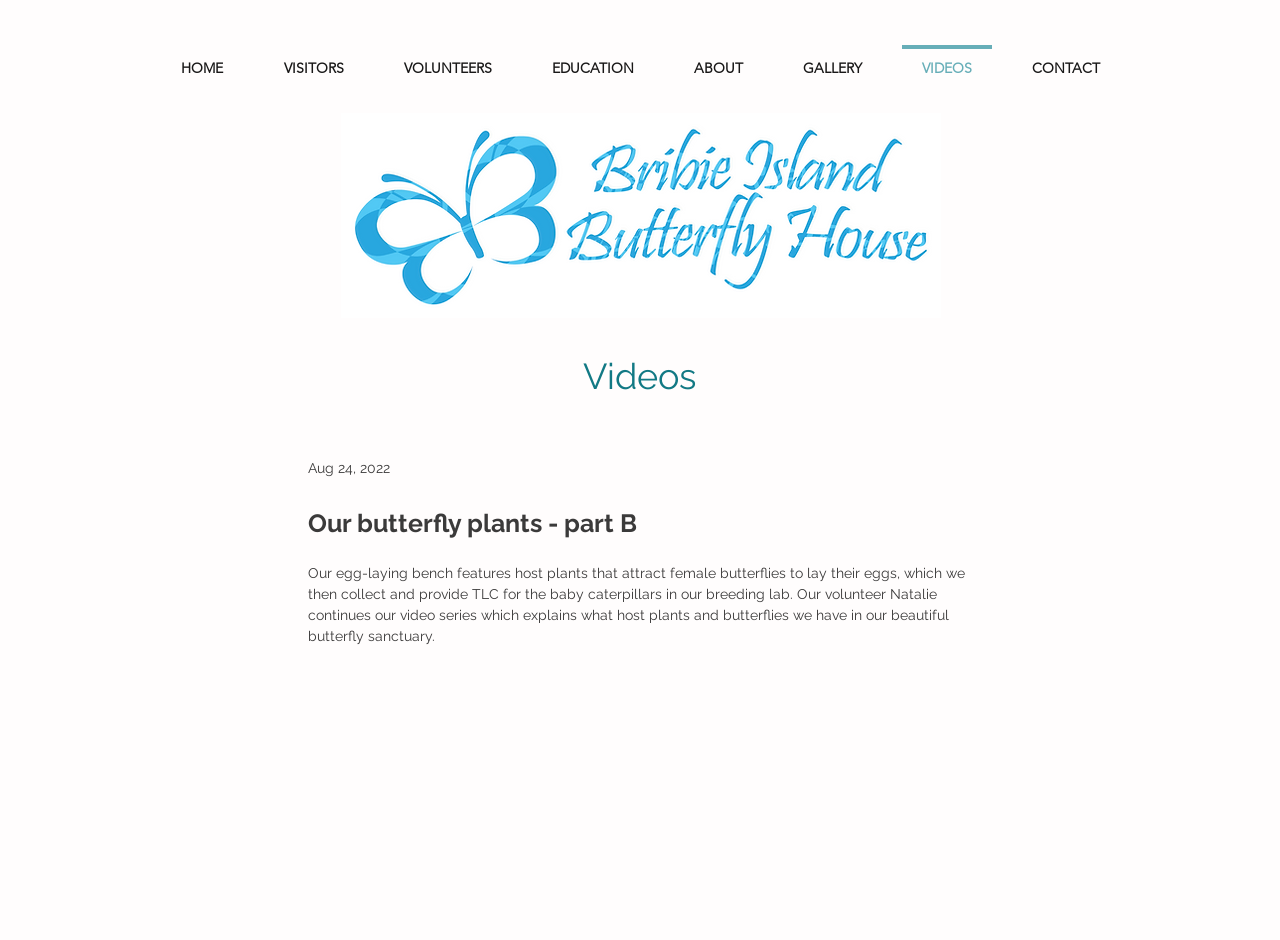Extract the bounding box coordinates for the UI element described by the text: "La Flor del Caney Cigars". The coordinates should be in the form of [left, top, right, bottom] with values between 0 and 1.

None